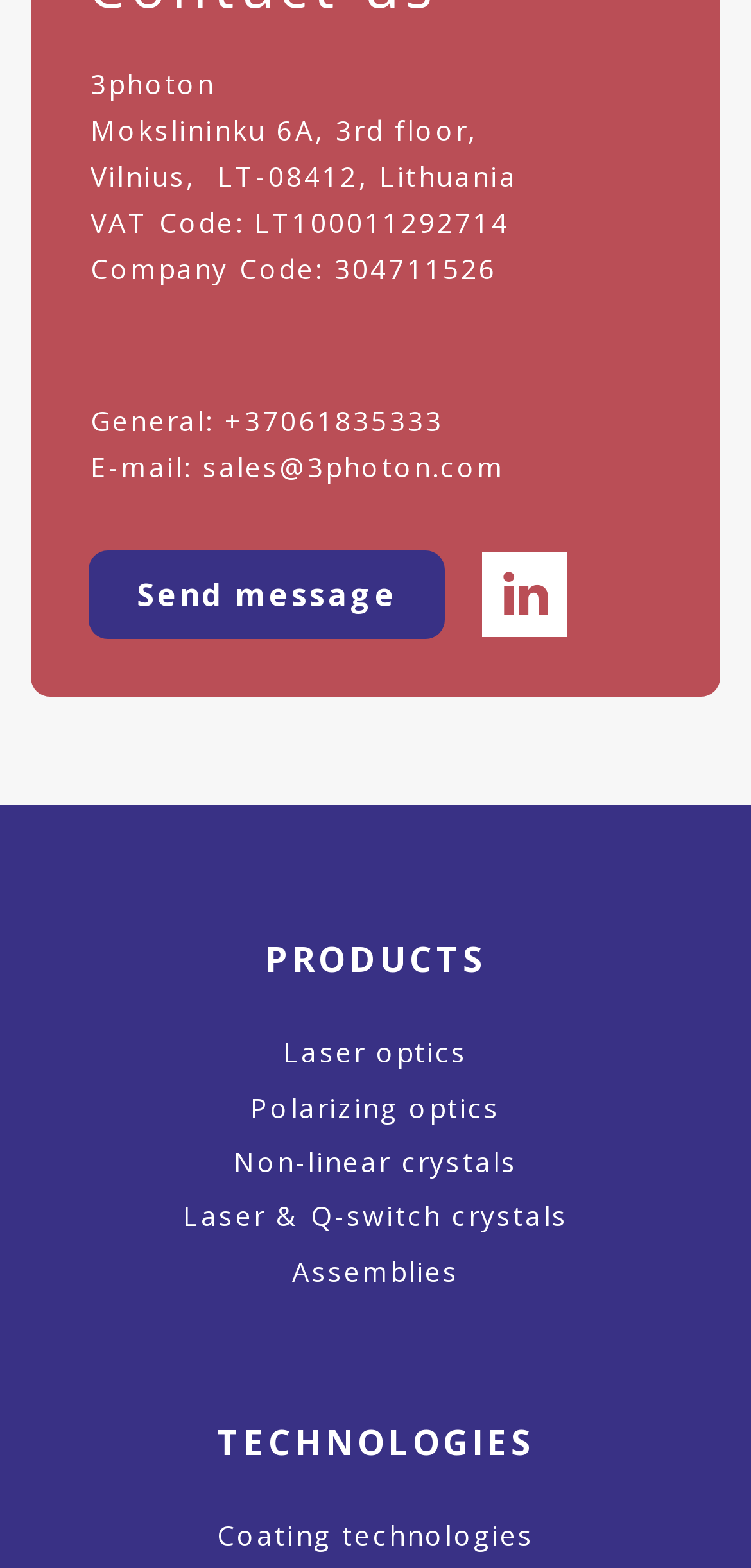What is the VAT code?
Identify the answer in the screenshot and reply with a single word or phrase.

LT100011292714